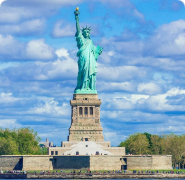What does the torch in the Statue of Liberty's hand represent?
Provide a detailed and well-explained answer to the question.

According to the caption, the torch held by the Statue of Liberty in her right hand symbolizes enlightenment and guidance, which is a key aspect of the statue's symbolism.